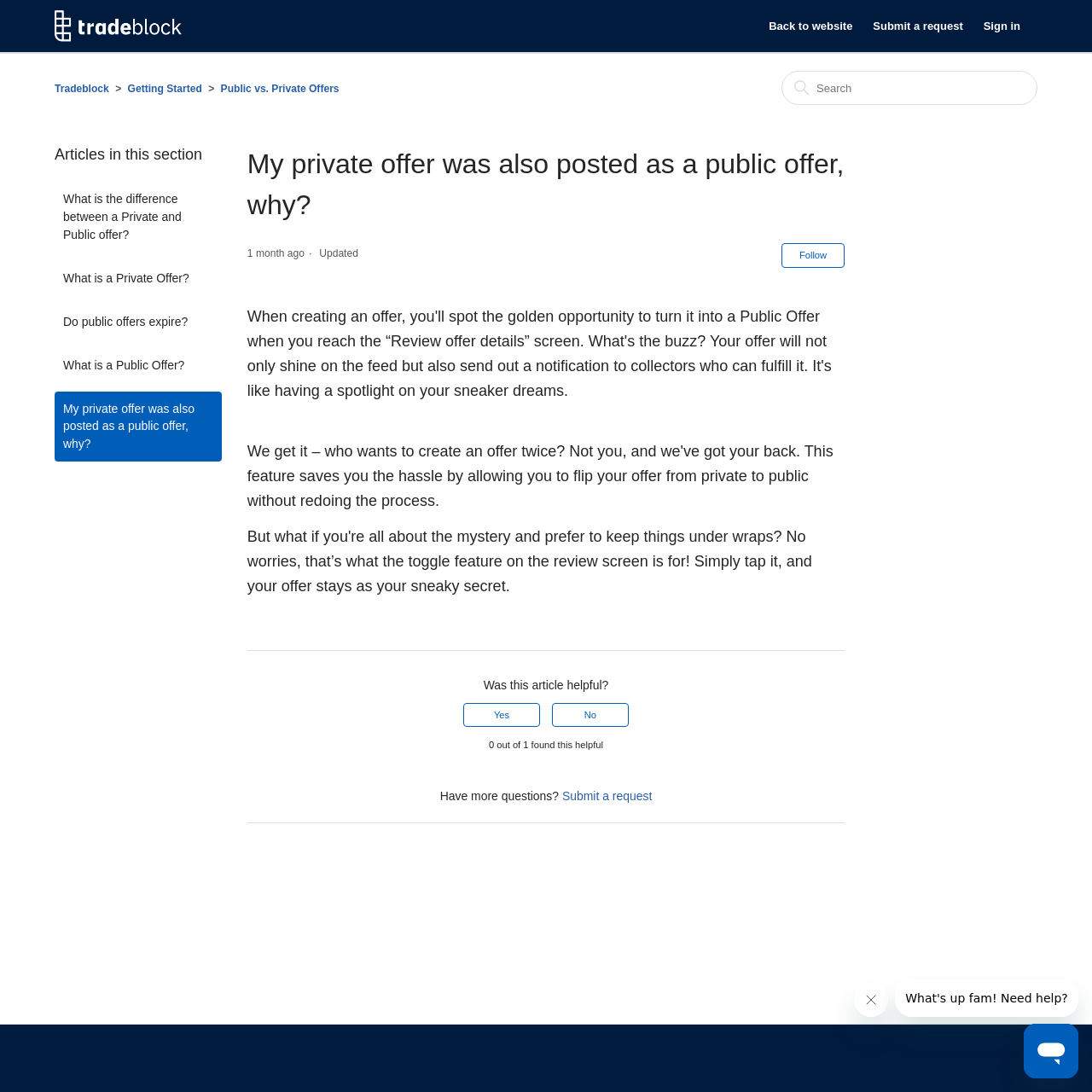What is the current page about?
Using the information from the image, give a concise answer in one word or a short phrase.

Private and public offers